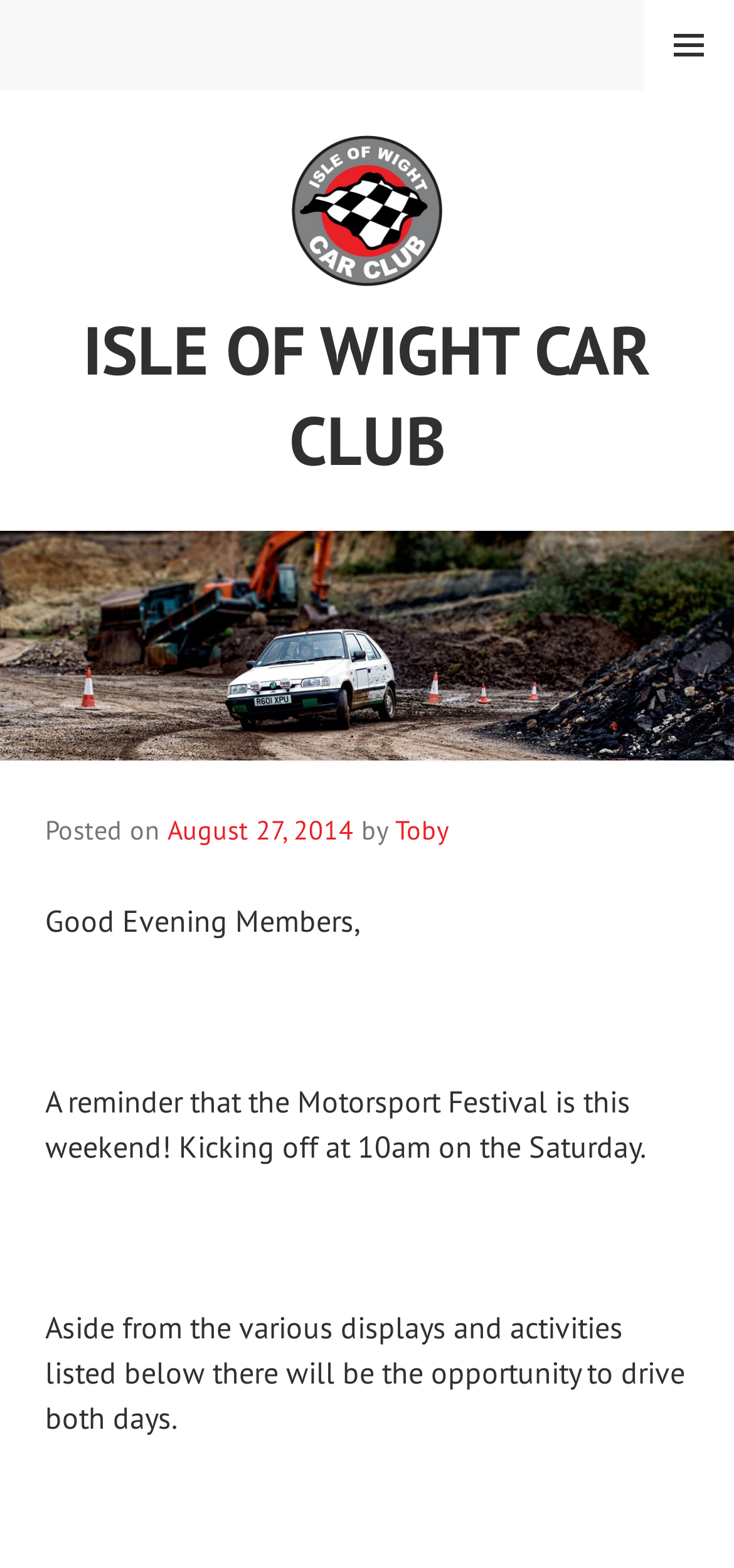Reply to the question with a single word or phrase:
What is the event mentioned in the post?

Motorsport Festival